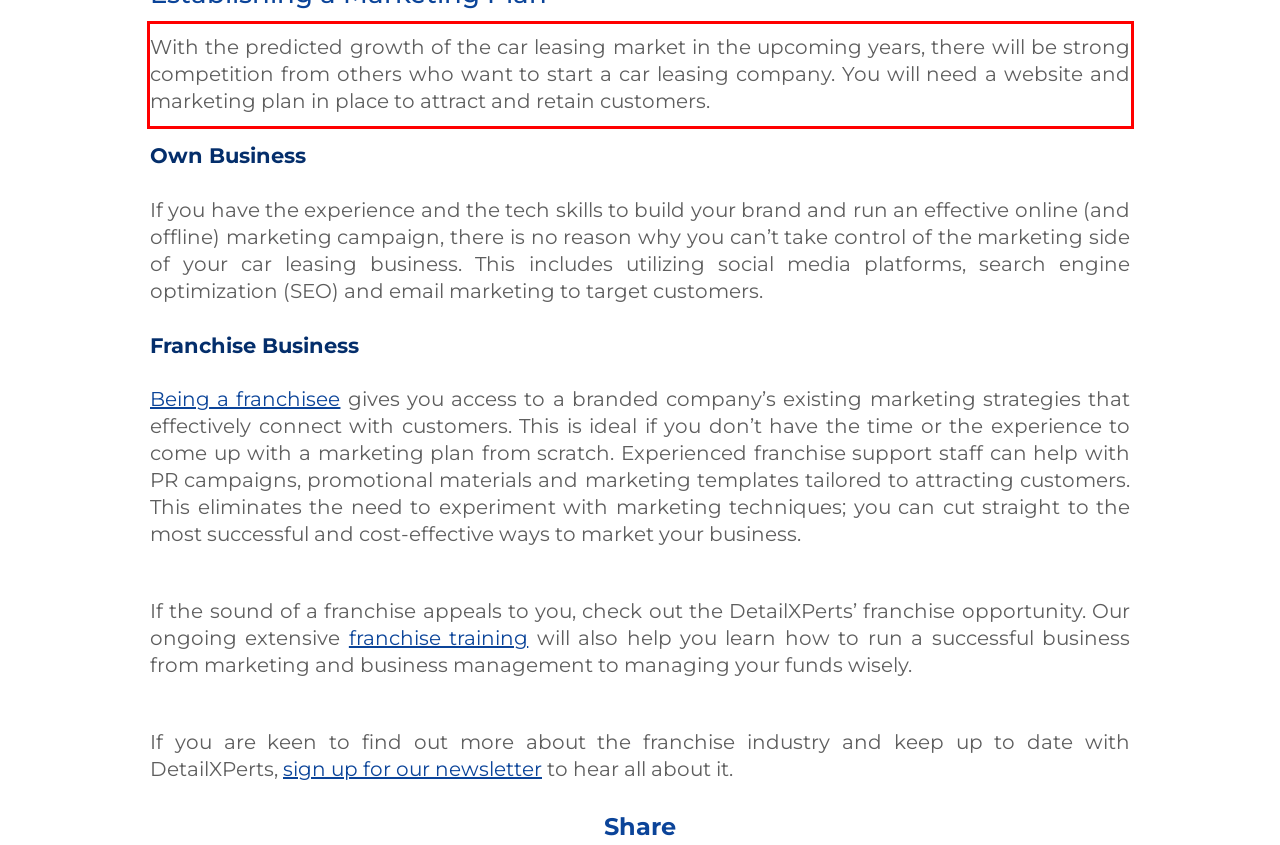Look at the webpage screenshot and recognize the text inside the red bounding box.

With the predicted growth of the car leasing market in the upcoming years, there will be strong competition from others who want to start a car leasing company. You will need a website and marketing plan in place to attract and retain customers.